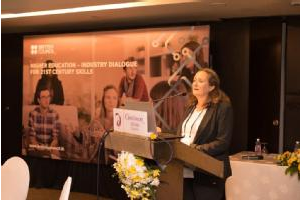Give a concise answer using one word or a phrase to the following question:
What is the speaker doing?

Addressing the audience